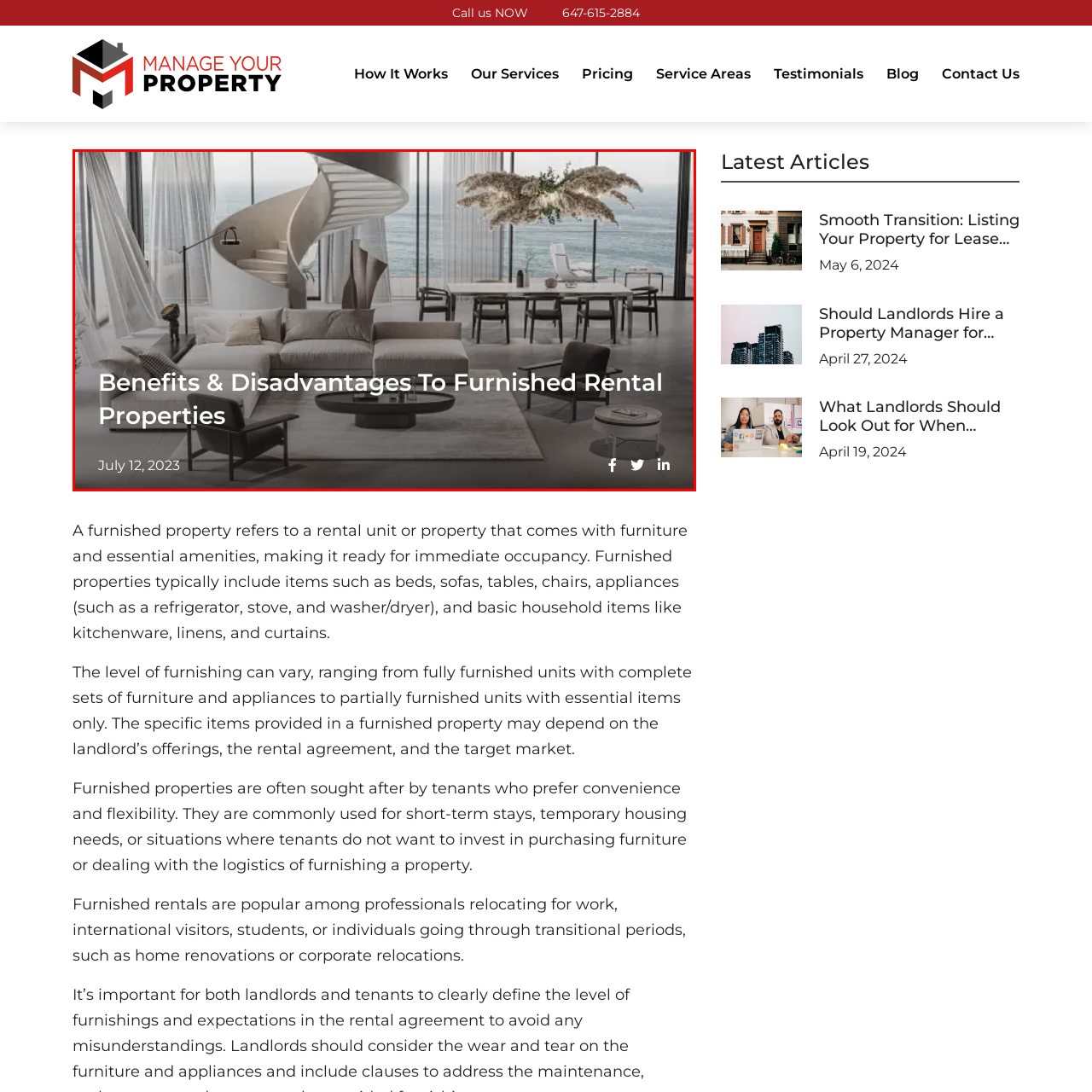Examine the image within the red border, What type of staircase is in the background? 
Please provide a one-word or one-phrase answer.

Spiral staircase